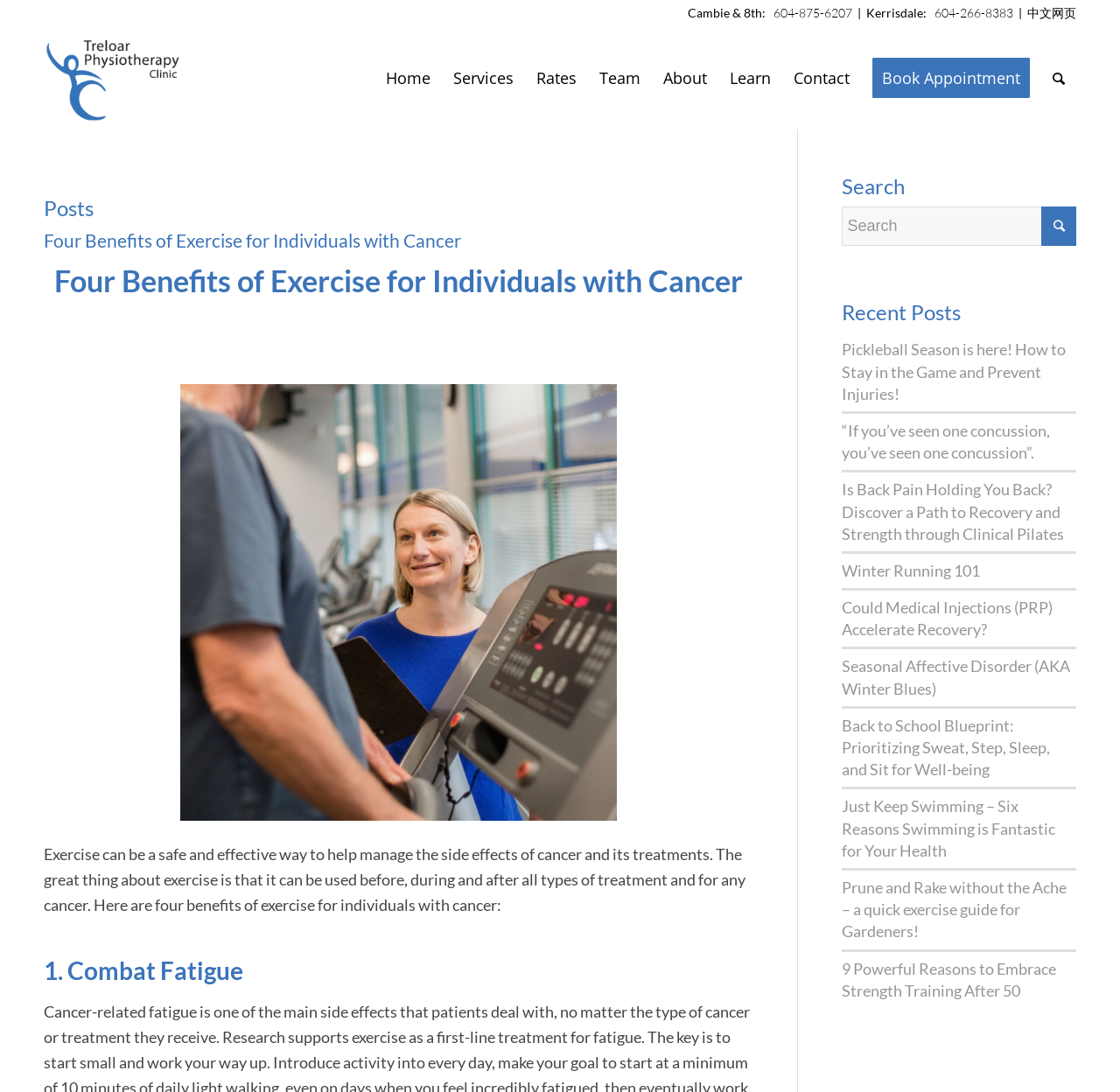Give an in-depth explanation of the webpage layout and content.

The webpage is about the Treloar Physiotherapy Clinic, specifically the "cancer Archives" section. At the top, there is a clinic logo and a navigation menu with links to "Home", "Services", "Rates", "Team", "About", "Learn", "Contact", and "Book Appointment". Below the navigation menu, there is a heading "Posts" that introduces a list of articles related to cancer and physiotherapy.

The first article is titled "Four Benefits of Exercise for Individuals with Cancer", which discusses the benefits of exercise for cancer patients. The article is divided into sections, including "Combat Fatigue", and provides a brief introduction to the benefits of exercise.

To the right of the article list, there is a search bar with a magnifying glass icon and a "Search" button. Below the search bar, there is a section titled "Recent Posts" that lists several article links, including "Pickleball Season is here! How to Stay in the Game and Prevent Injuries!", "“If you’ve seen one concussion, you’ve seen one concussion”.", and several others.

At the top-right corner of the page, there are clinic contact details, including phone numbers for two locations: Cambie & 8th and Kerrisdale. There is also a link to a Chinese version of the website.